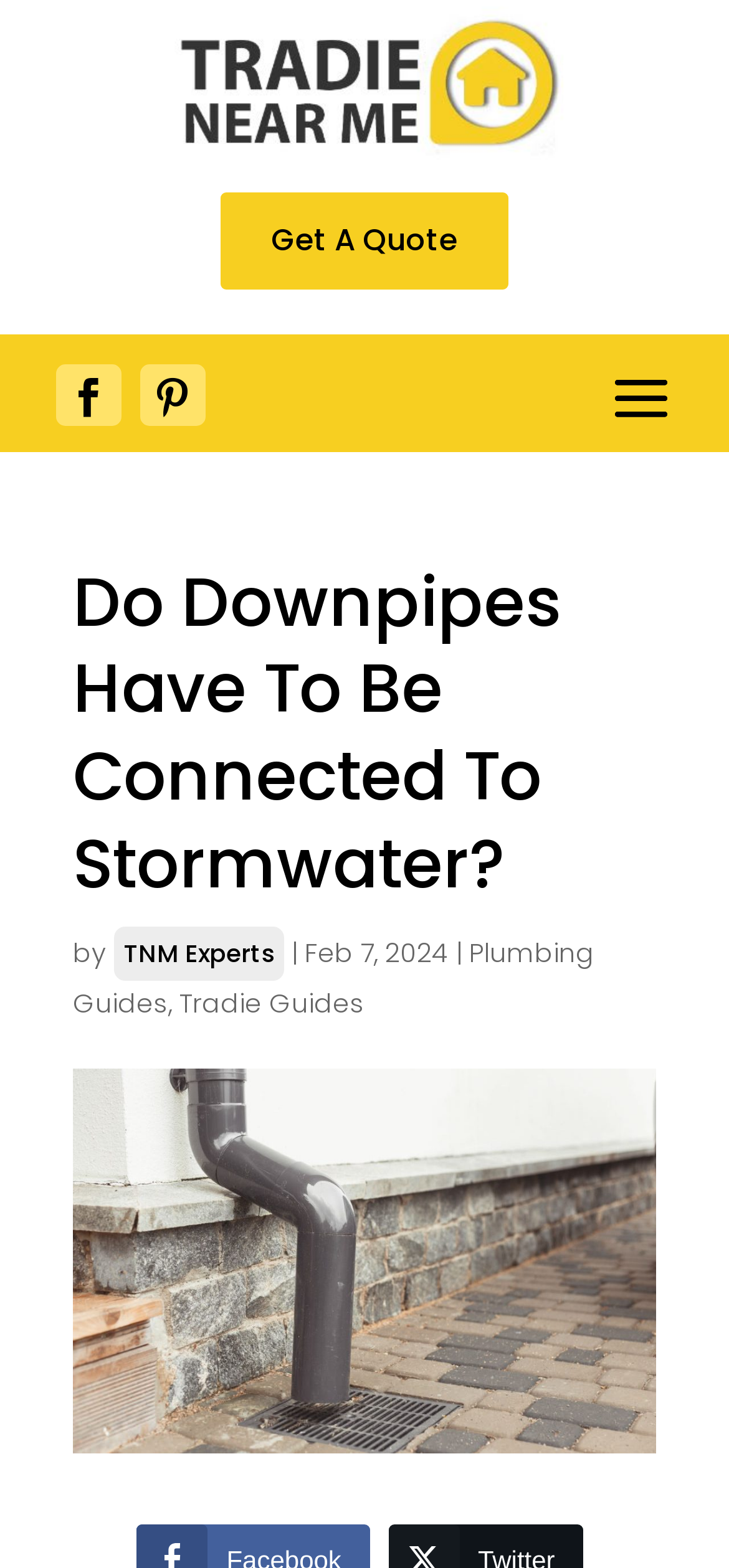Use the details in the image to answer the question thoroughly: 
Who is the author of this article?

I found the answer by looking at the text 'by TNM Experts' which indicates that TNM Experts is the author of this article.